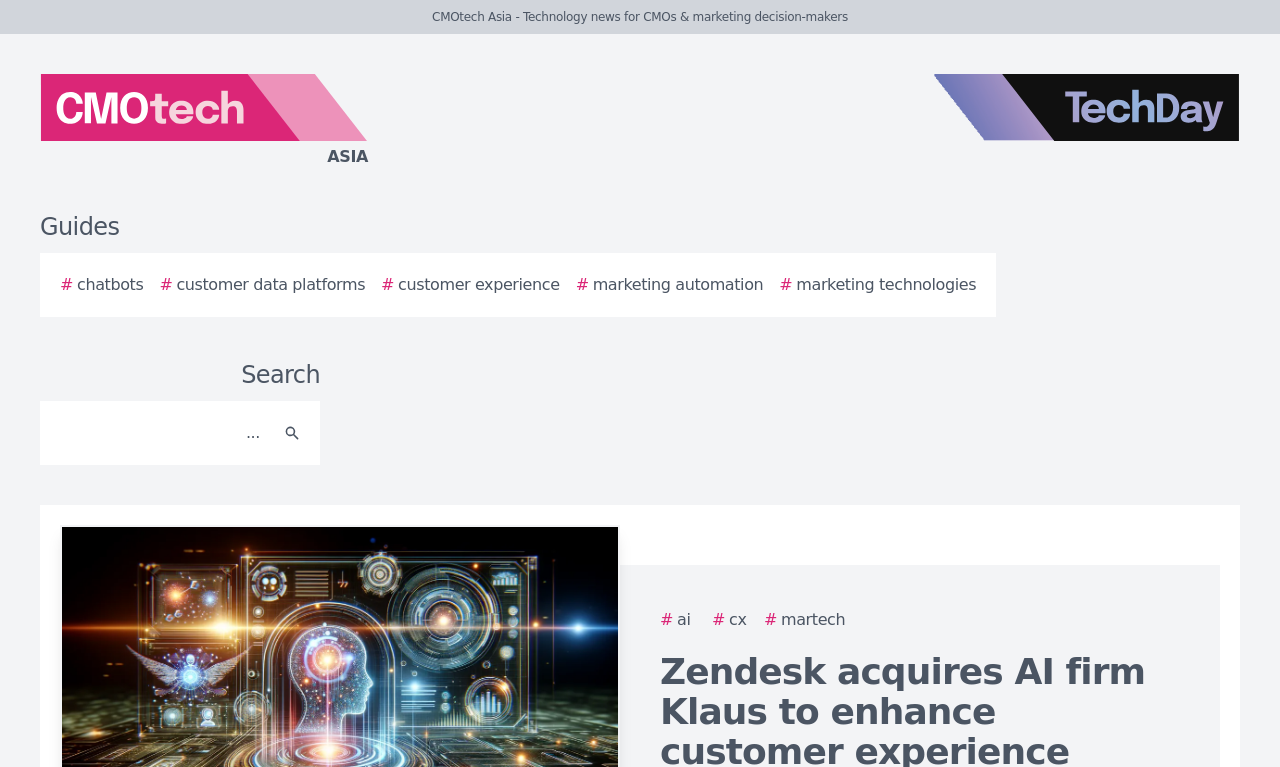How many logos are there at the top of the webpage?
Please look at the screenshot and answer using one word or phrase.

2